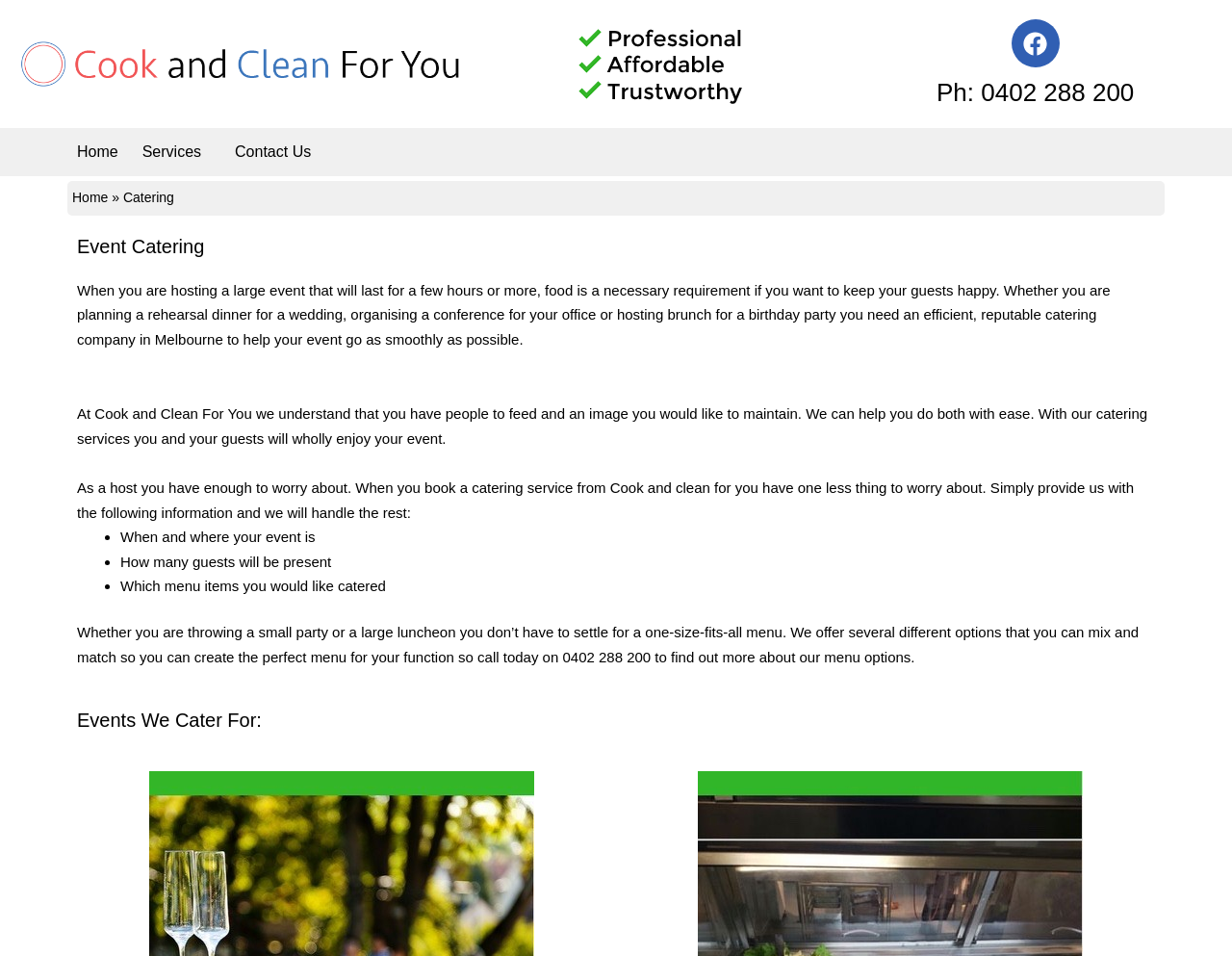How many menu items can be chosen for an event?
Observe the image and answer the question with a one-word or short phrase response.

several